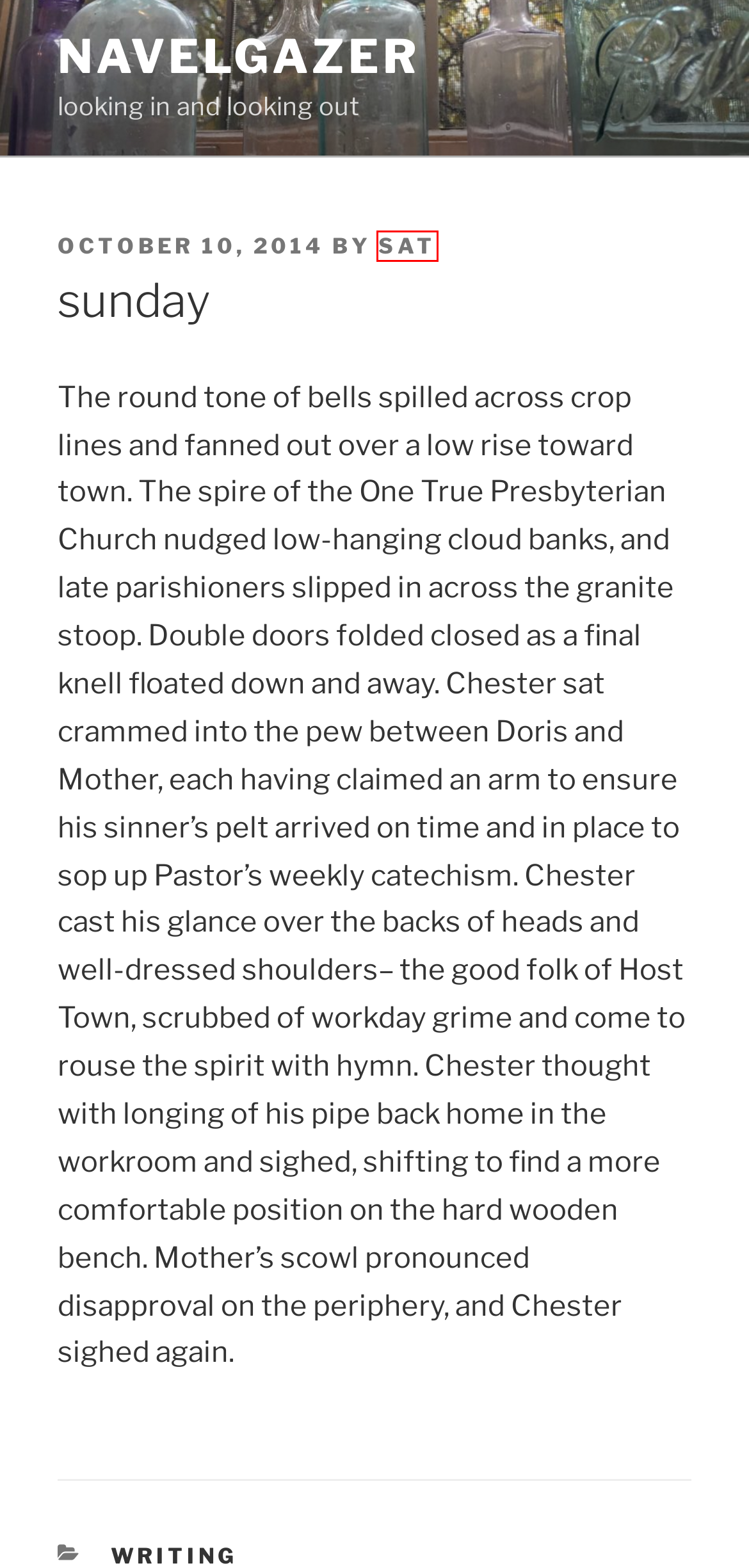You are provided with a screenshot of a webpage where a red rectangle bounding box surrounds an element. Choose the description that best matches the new webpage after clicking the element in the red bounding box. Here are the choices:
A. October 2005 – Navelgazer
B. Navelgazer – looking in and looking out
C. June 2018 – Navelgazer
D. sat – Navelgazer
E. faces – Navelgazer
F. March 2009 – Navelgazer
G. January 2006 – Navelgazer
H. February 2014 – Navelgazer

D